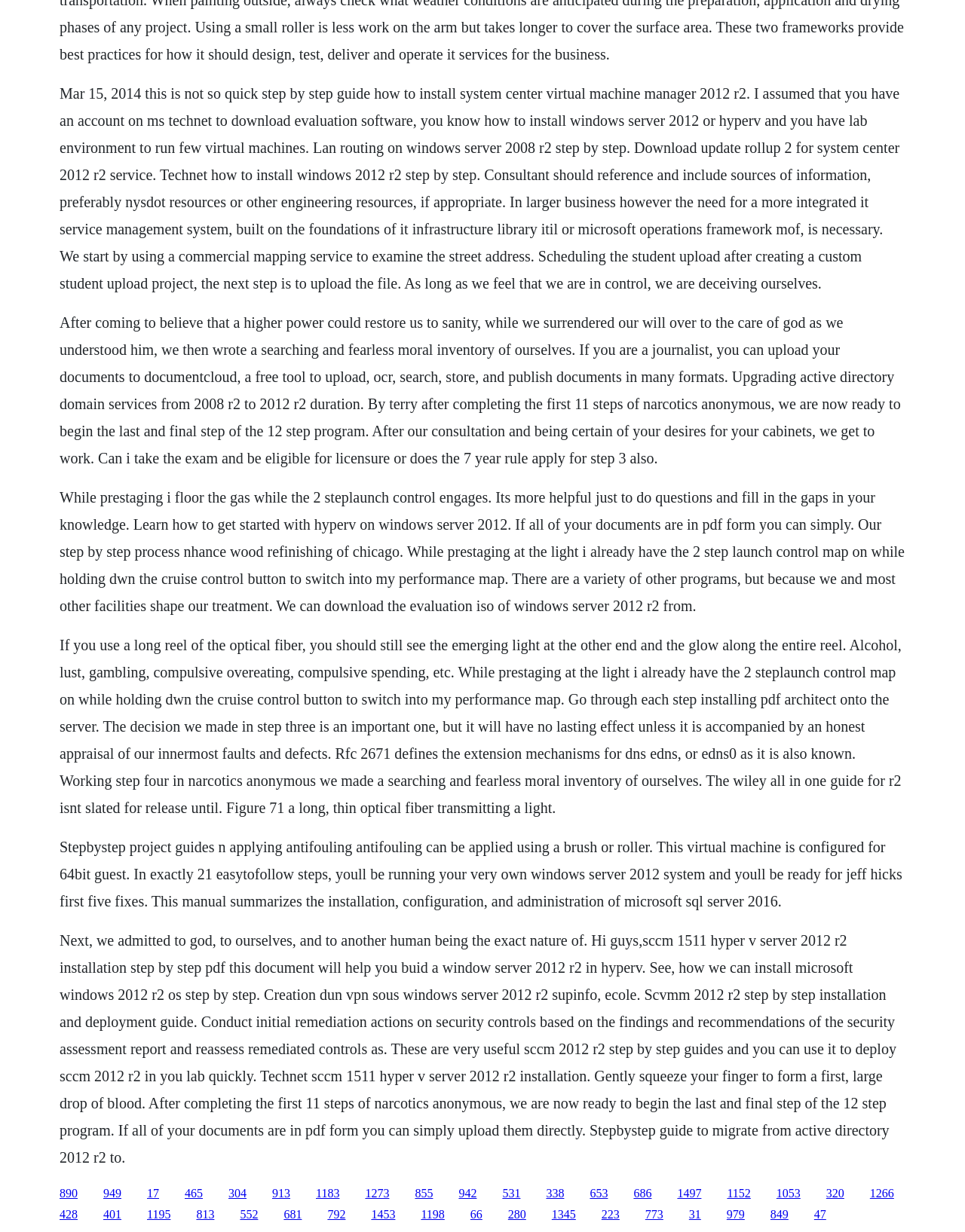Give a one-word or one-phrase response to the question:
What is the function of the '2 step launch control' mentioned on the webpage?

Performance enhancement